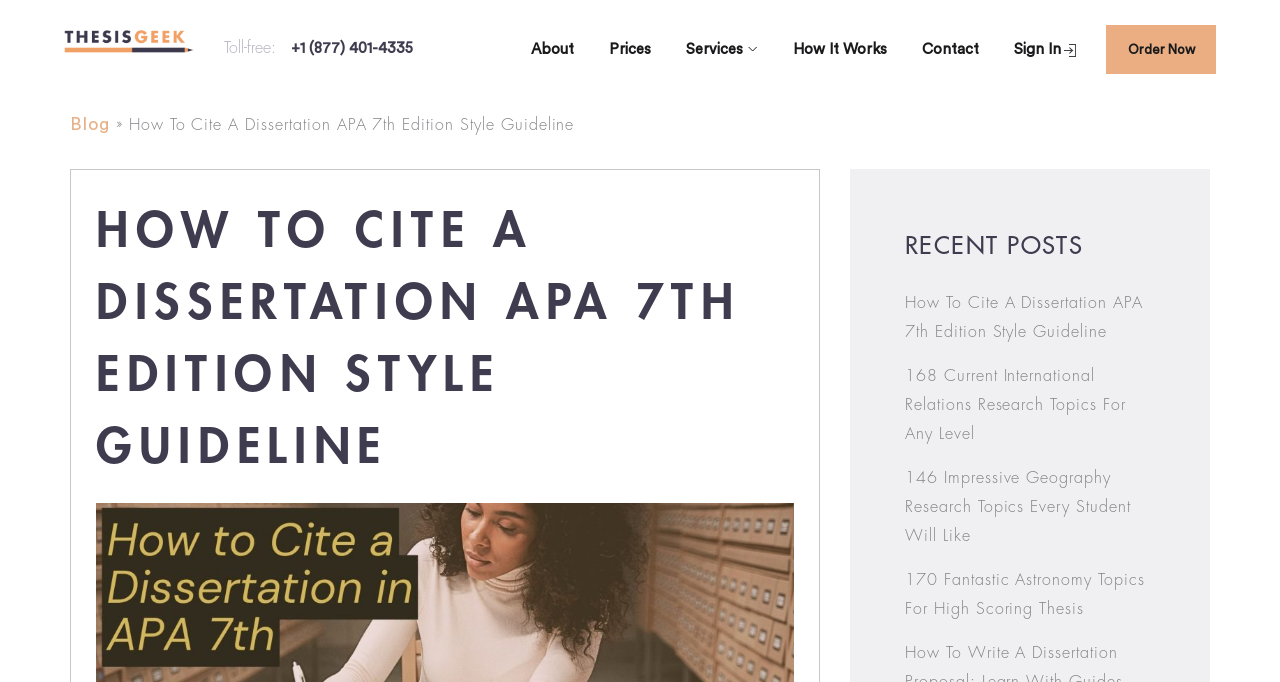Offer a comprehensive description of the webpage’s content and structure.

This webpage is a comprehensive guide on how to cite a dissertation in APA 7th edition style. At the top left, there is a link to the website's homepage, followed by a toll-free phone number and a series of links to other pages, including "About", "Prices", "Services", "How It Works", "Contact", and "Sign In". Each of these links is accompanied by a small icon. 

Below these links, there is a prominent header that reads "HOW TO CITE A DISSERTATION APA 7TH EDITION STYLE GUIDELINE". This header is centered at the top of the page. 

On the top right, there is a "Blog" link and an "Order Now" button. The "Order Now" button is larger and more prominent than the other links on the page.

The main content of the page is divided into two sections. The first section provides a detailed guide on citing a dissertation in APA 7th edition style. The second section, titled "RECENT POSTS", lists four recent articles with links to each article. The article titles include "How To Cite A Dissertation APA 7th Edition Style Guideline", "168 Current International Relations Research Topics For Any Level", "146 Impressive Geography Research Topics Every Student Will Like", and "170 Fantastic Astronomy Topics For High Scoring Thesis".